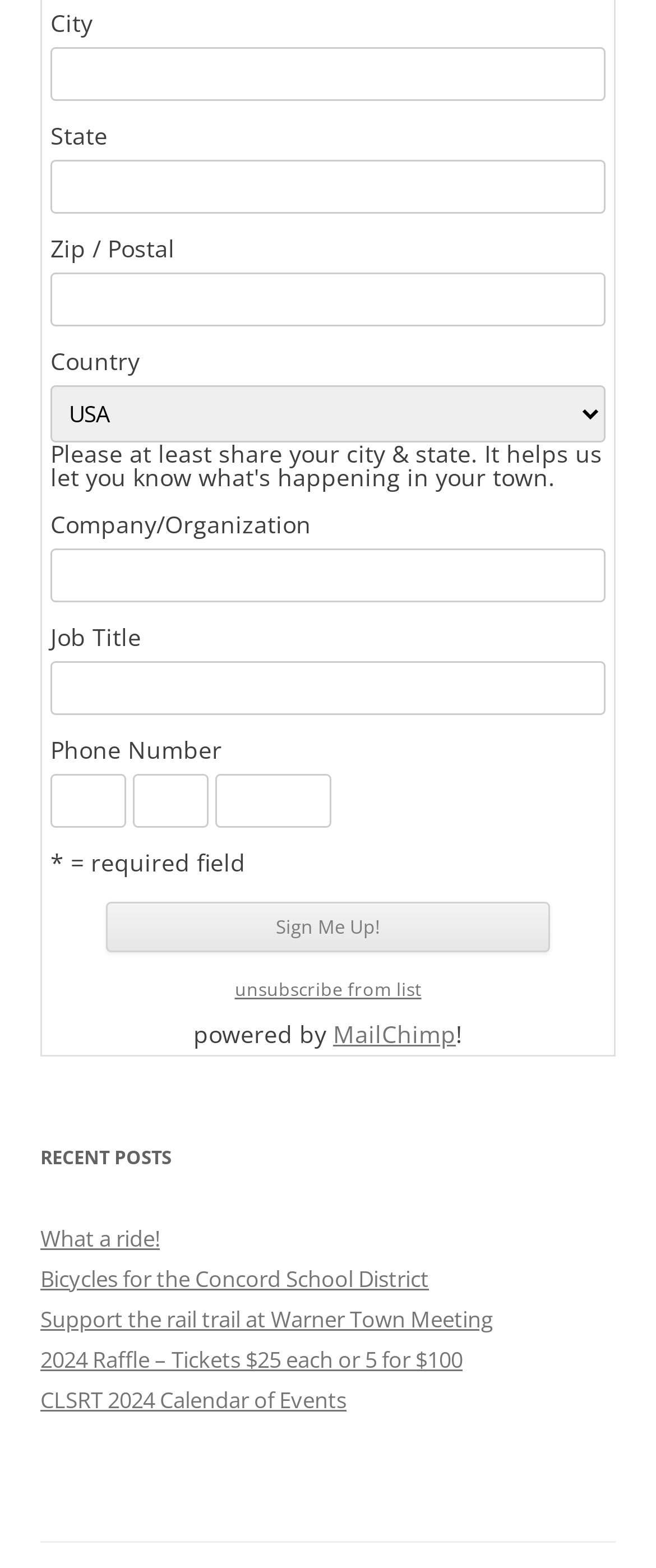Determine the bounding box coordinates of the element's region needed to click to follow the instruction: "Enter city". Provide these coordinates as four float numbers between 0 and 1, formatted as [left, top, right, bottom].

[0.077, 0.03, 0.923, 0.064]